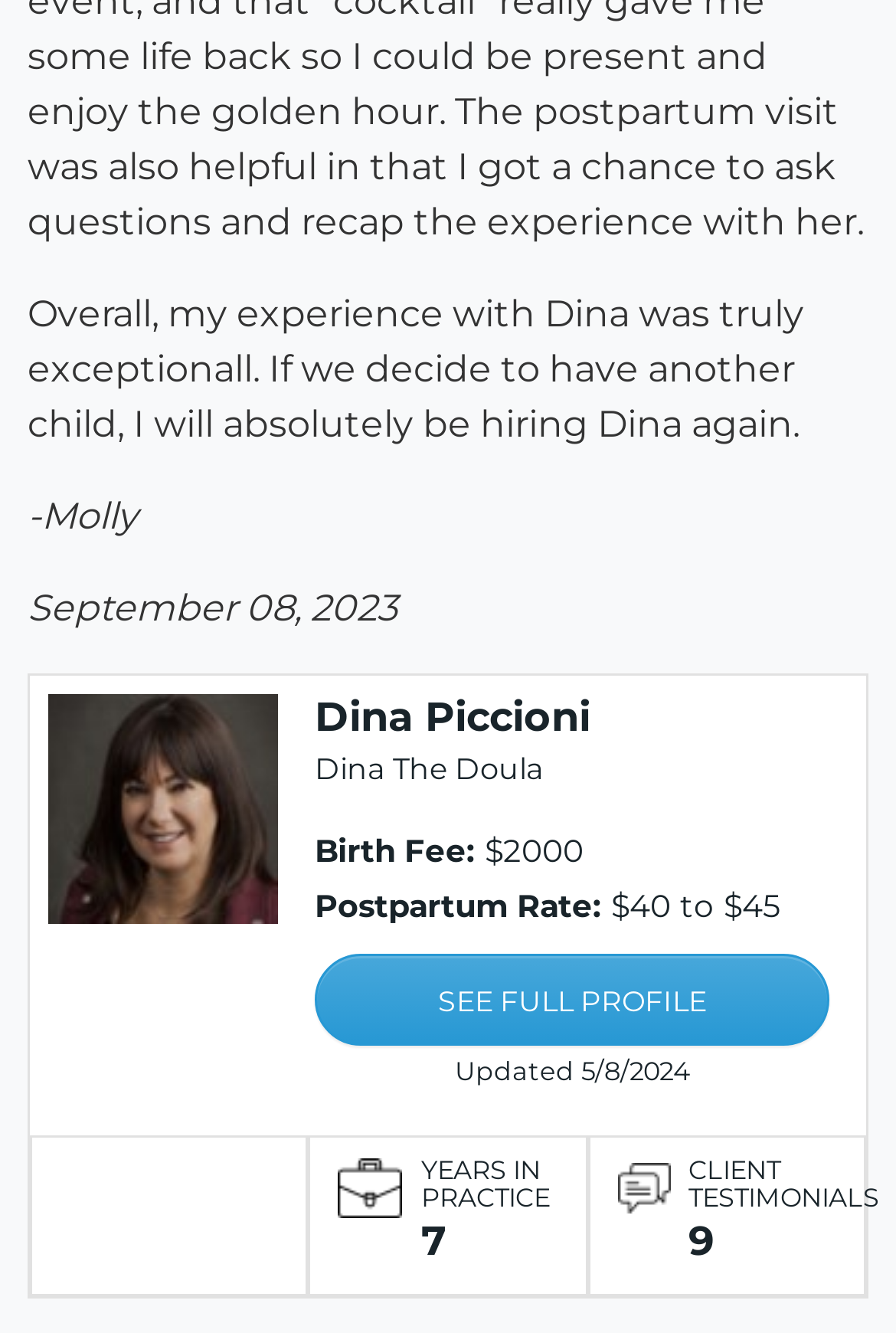Answer the question with a single word or phrase: 
How many years of practice does Dina have?

7